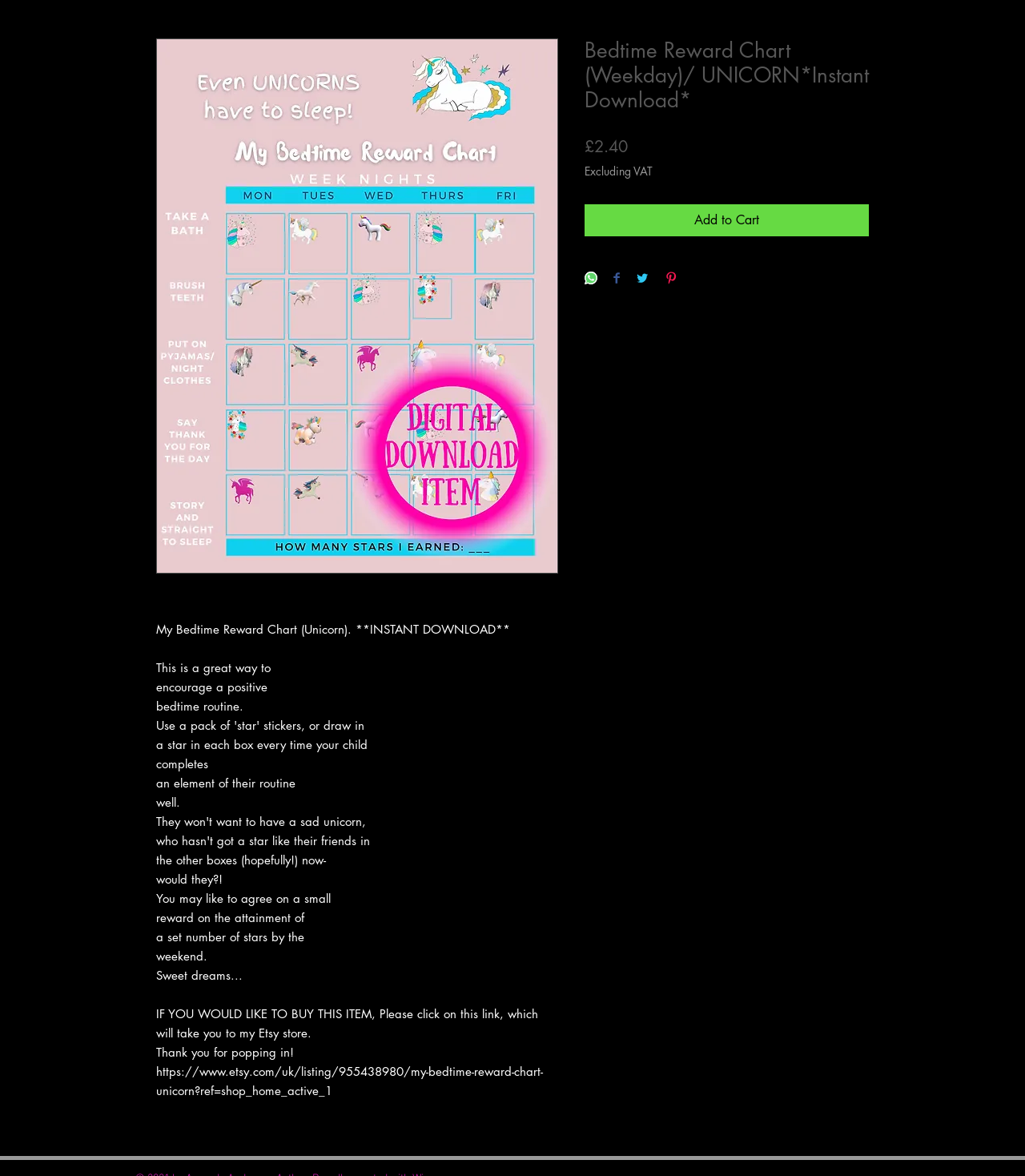Using floating point numbers between 0 and 1, provide the bounding box coordinates in the format (top-left x, top-left y, bottom-right x, bottom-right y). Locate the UI element described here: Locations

None